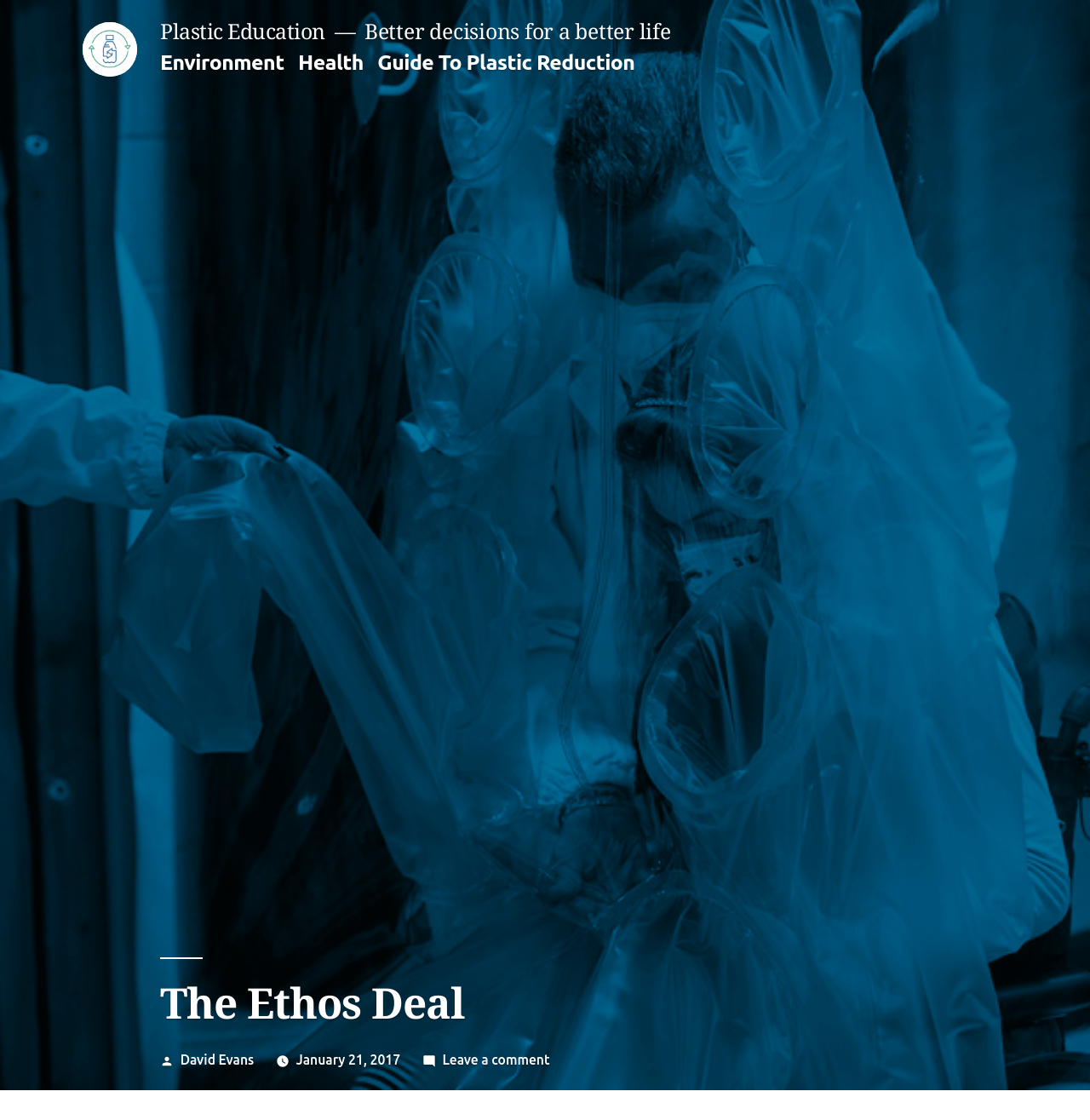Detail the features and information presented on the webpage.

The webpage is about "The Ethos Deal - Plastic Education" and appears to be a blog post or article. At the top left, there is a link and an image with the text "Plastic Education", which seems to be a logo or branding element. Next to it, there is another link with the same text. 

Below these elements, there is a static text "Better decisions for a better life", which could be a tagline or slogan. To the right of this text, there is a navigation menu labeled "Top Menu" with three links: "Environment", "Health", and "Guide To Plastic Reduction". 

Further down the page, there is a heading "The Ethos Deal" in a prominent position, taking up most of the width of the page. 

At the bottom of the page, there is a section with metadata about the post, including the author "David Evans", the date "January 21, 2017", and a link to "Leave a comment on The Ethos Deal".